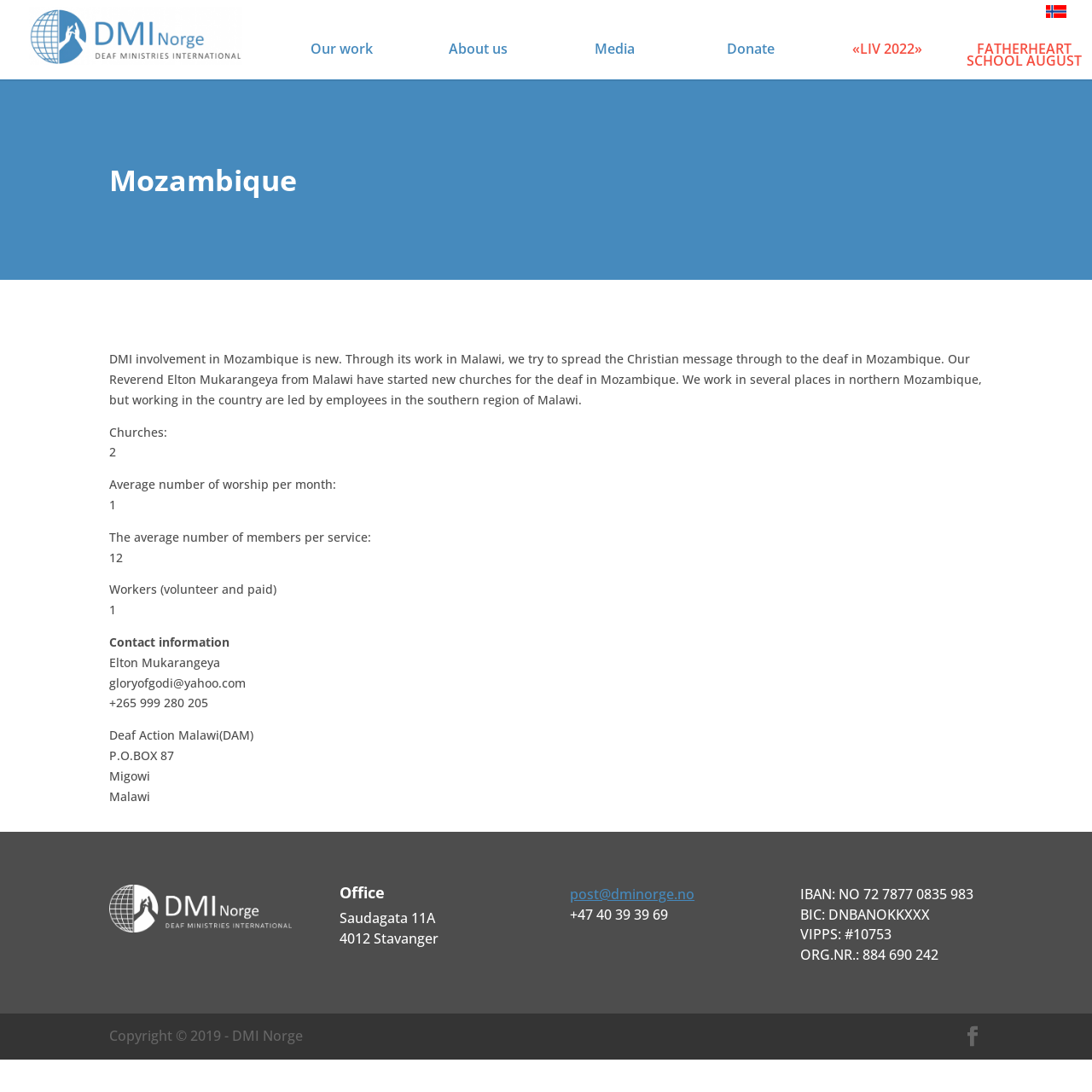Given the description "post@dminorge.no", determine the bounding box of the corresponding UI element.

[0.522, 0.81, 0.636, 0.827]